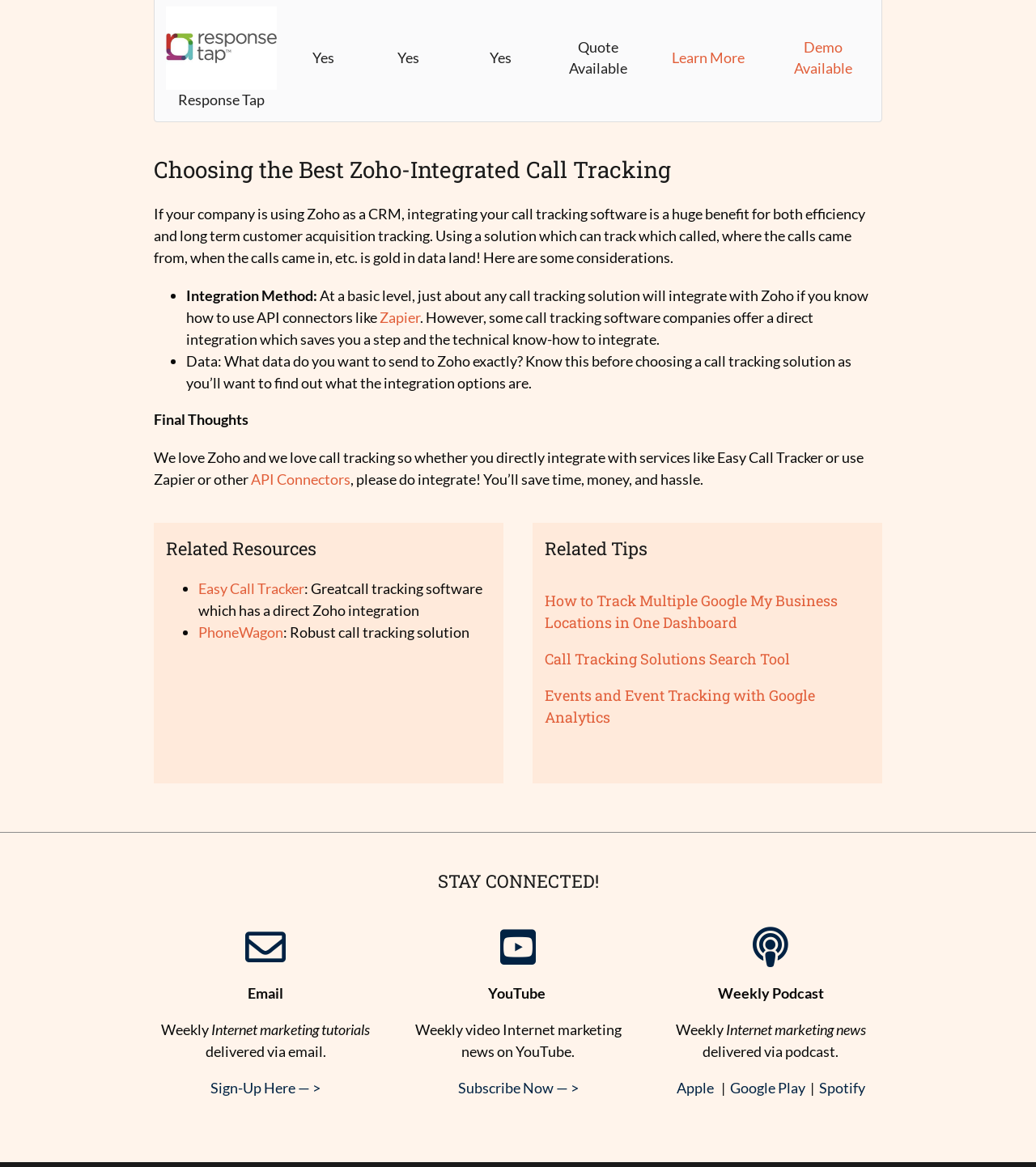What is the alternative to direct integration with Zoho?
Craft a detailed and extensive response to the question.

The webpage mentions that some call tracking software companies offer a direct integration with Zoho, but it is also possible to integrate using API connectors like Zapier, which is mentioned as an alternative.